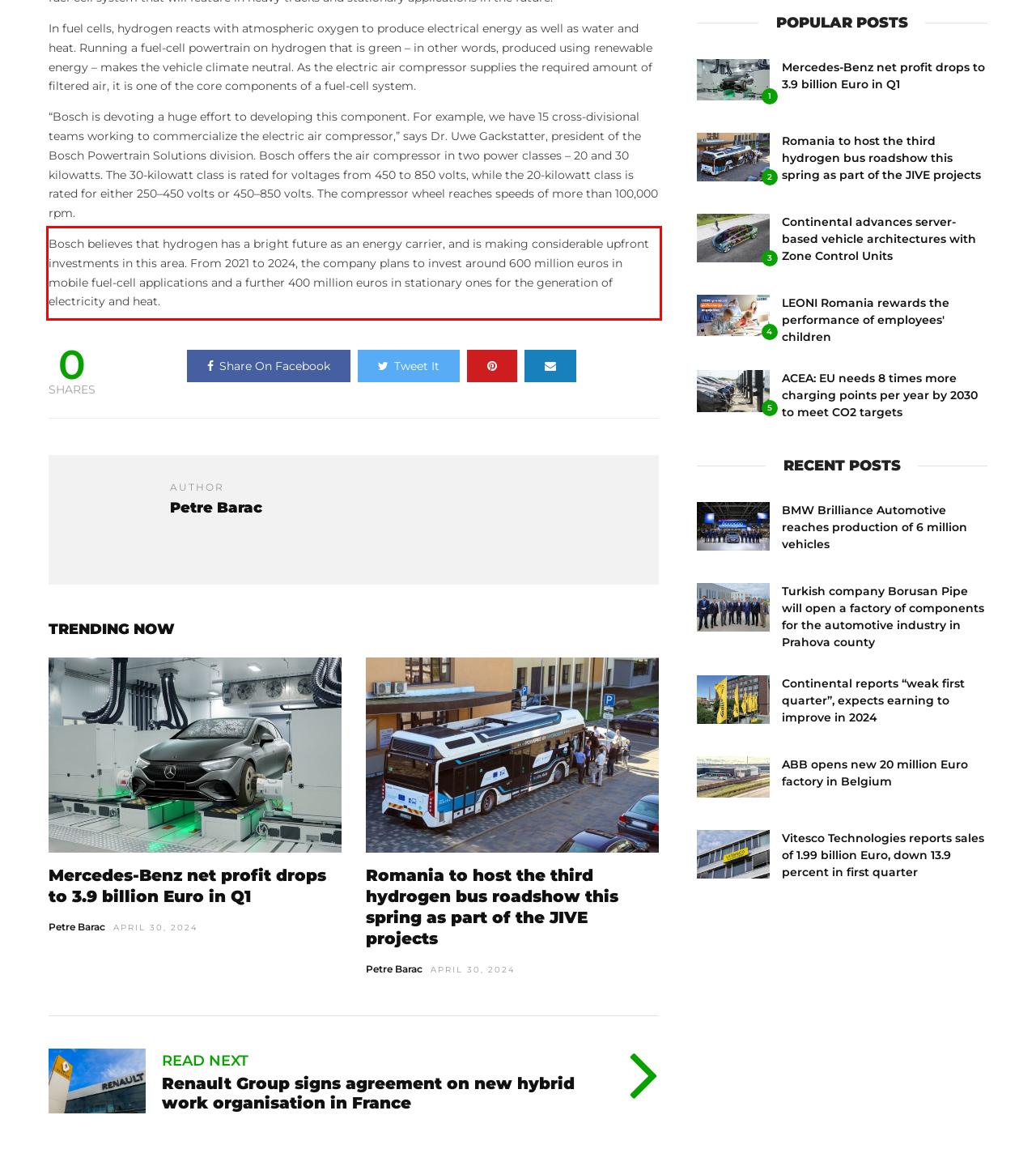Please analyze the provided webpage screenshot and perform OCR to extract the text content from the red rectangle bounding box.

Bosch believes that hydrogen has a bright future as an energy carrier, and is making considerable upfront investments in this area. From 2021 to 2024, the company plans to invest around 600 million euros in mobile fuel-cell applications and a further 400 million euros in stationary ones for the generation of electricity and heat.